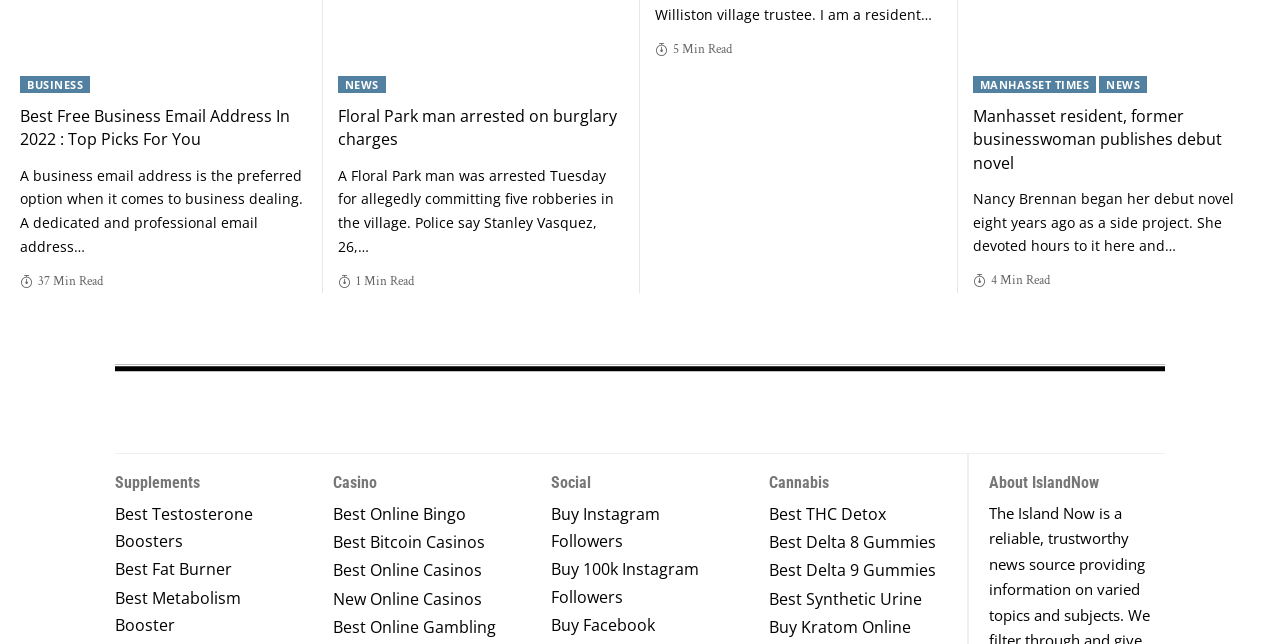What type of content is categorized under 'Supplements'?
Refer to the image and provide a detailed answer to the question.

The 'Supplements' category contains links to articles about 'Best Testosterone Boosters', 'Best Fat Burner', and 'Best Metabolism Booster', indicating that it is related to health and wellness supplements.